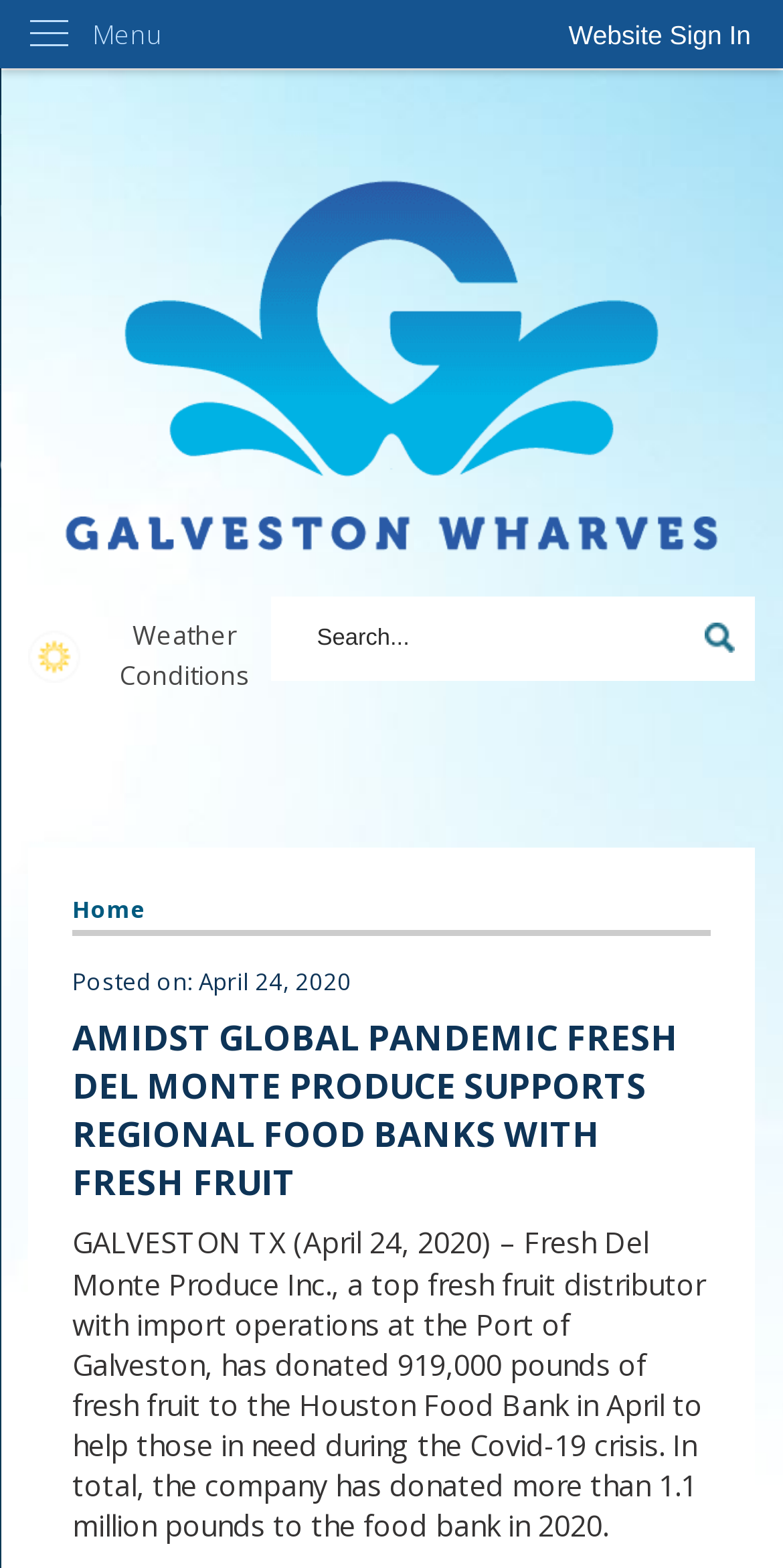What is the date of the news flash?
Refer to the image and provide a concise answer in one word or phrase.

April 24, 2020